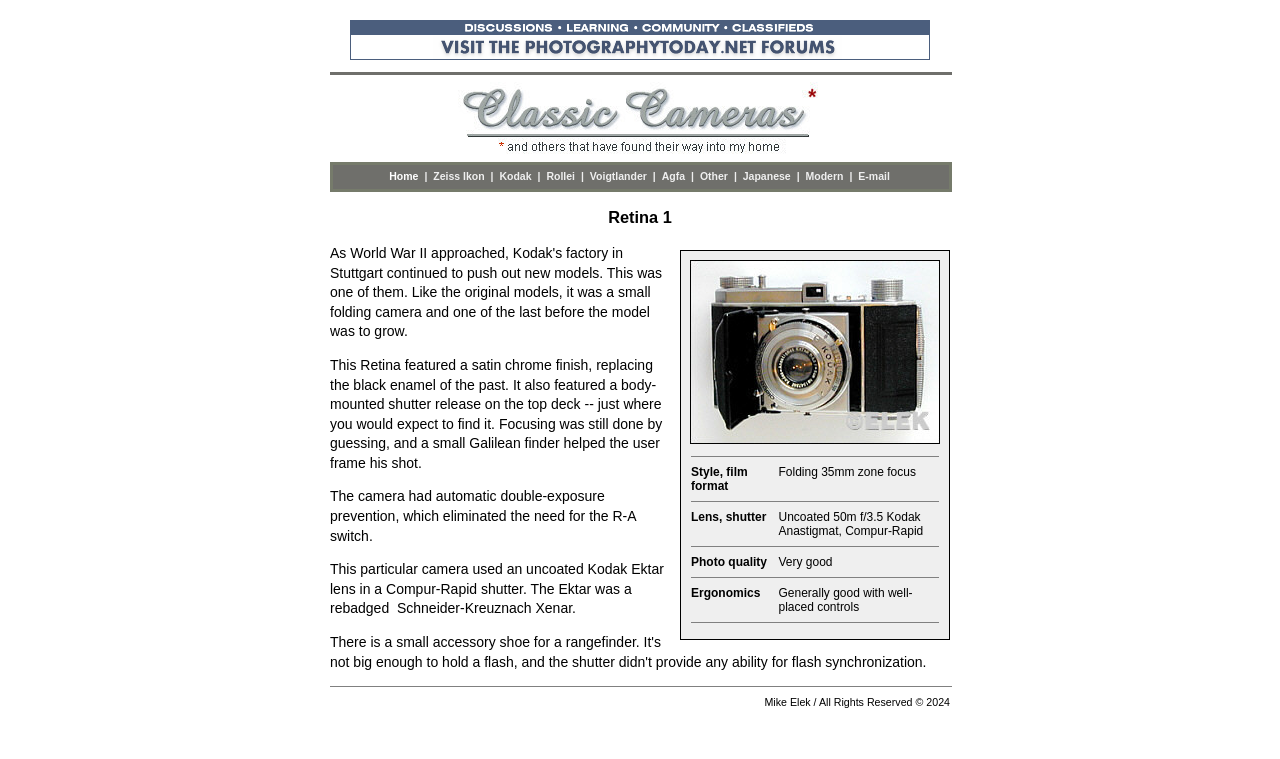What is the type of lens used in the Retina 1 camera?
Respond to the question with a well-detailed and thorough answer.

The webpage has a paragraph of text stating that 'This particular camera used an uncoated Kodak Ektar lens in a Compur-Rapid shutter', indicating that the type of lens used in the Retina 1 camera is the Kodak Ektar.